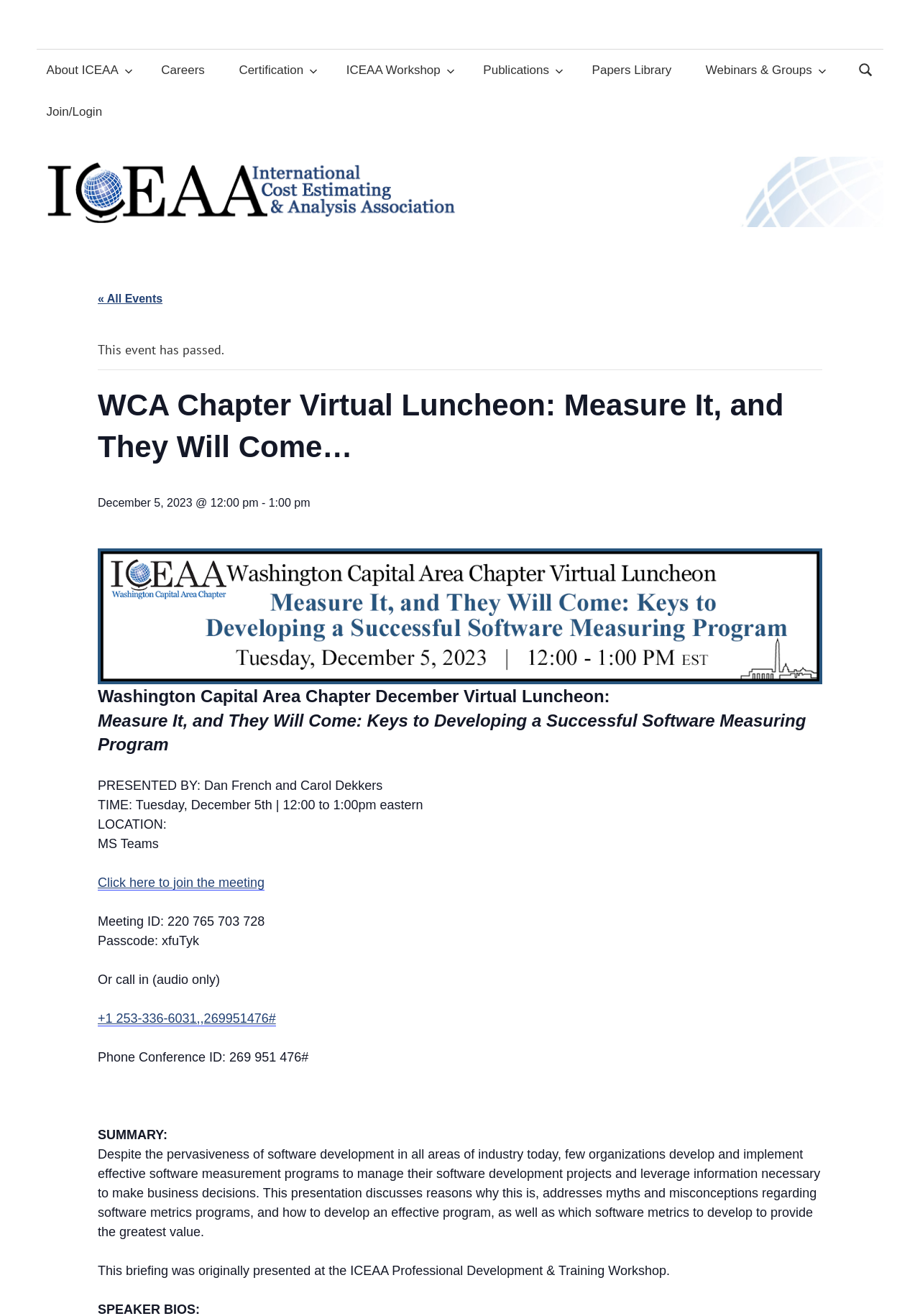Determine the bounding box coordinates of the area to click in order to meet this instruction: "Go to About ICEAA page".

[0.04, 0.037, 0.149, 0.069]